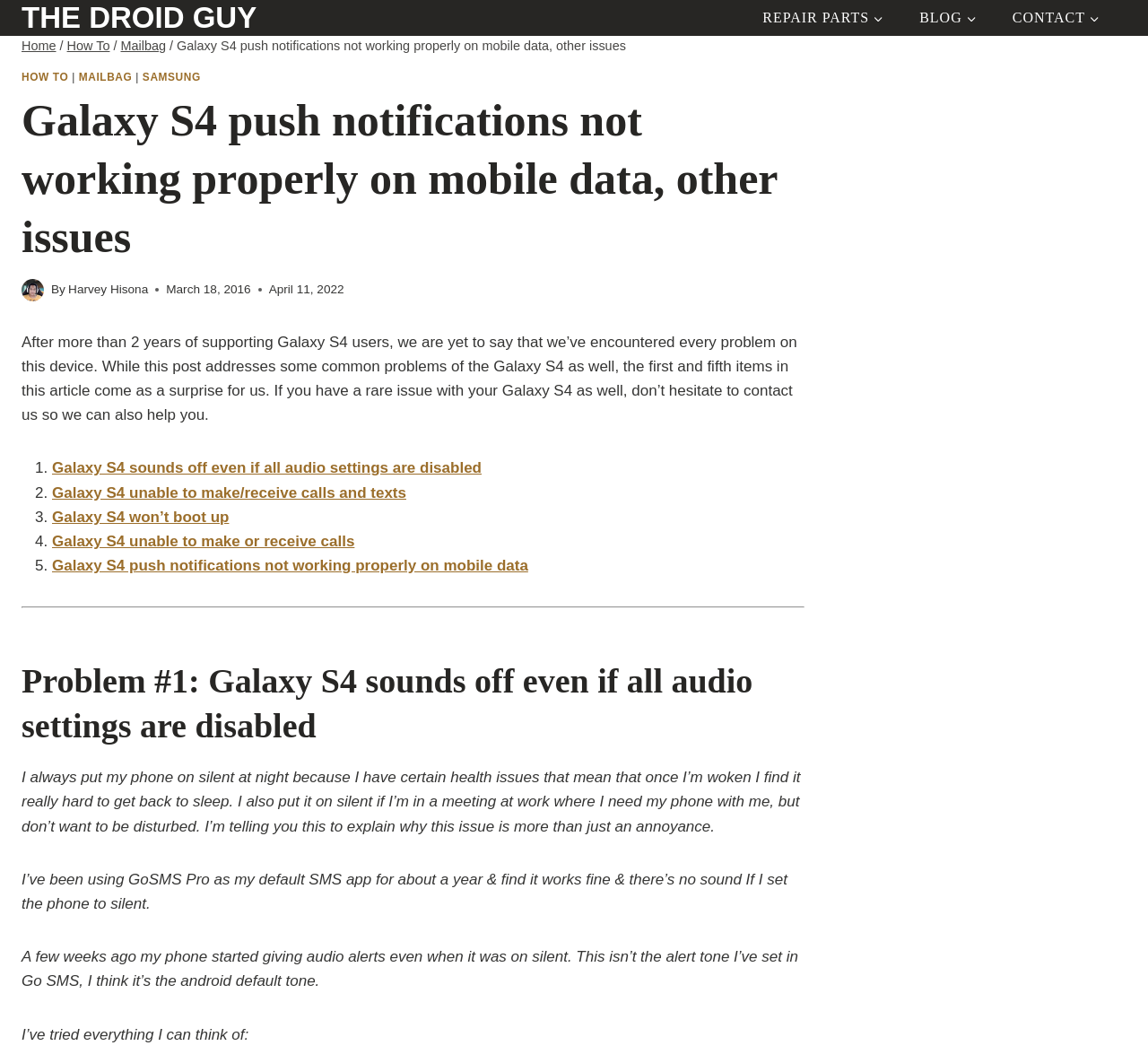Provide a thorough description of the webpage's content and layout.

The webpage is about troubleshooting issues with the Galaxy S4 smartphone. At the top, there is a link to "THE DROID GUY" and a primary navigation menu with links to "REPAIR PARTS", "BLOG", and "CONTACT". Below this, there is a header section with breadcrumbs navigation, showing the current page's location as "Home > How To > Mailbag > Galaxy S4 push notifications not working properly on mobile data, other issues".

The main content of the page is divided into sections, each addressing a specific problem with the Galaxy S4. The first section is an introduction, explaining that the authors have been supporting Galaxy S4 users for over two years and have encountered many problems, including some rare issues.

Below the introduction, there is a list of five problems, each with a numbered link to a more detailed description. The problems listed are: "Galaxy S4 sounds off even if all audio settings are disabled", "Galaxy S4 unable to make/receive calls and texts", "Galaxy S4 won’t boot up", "Galaxy S4 unable to make or receive calls", and "Galaxy S4 push notifications not working properly on mobile data".

The first problem, "Galaxy S4 sounds off even if all audio settings are disabled", is described in more detail below the list. The description explains that the user's phone started giving audio alerts even when it was on silent mode, and that they have tried various solutions to fix the issue.

Throughout the page, there are links to other related articles and resources, as well as an author image and information about the post's publication date.